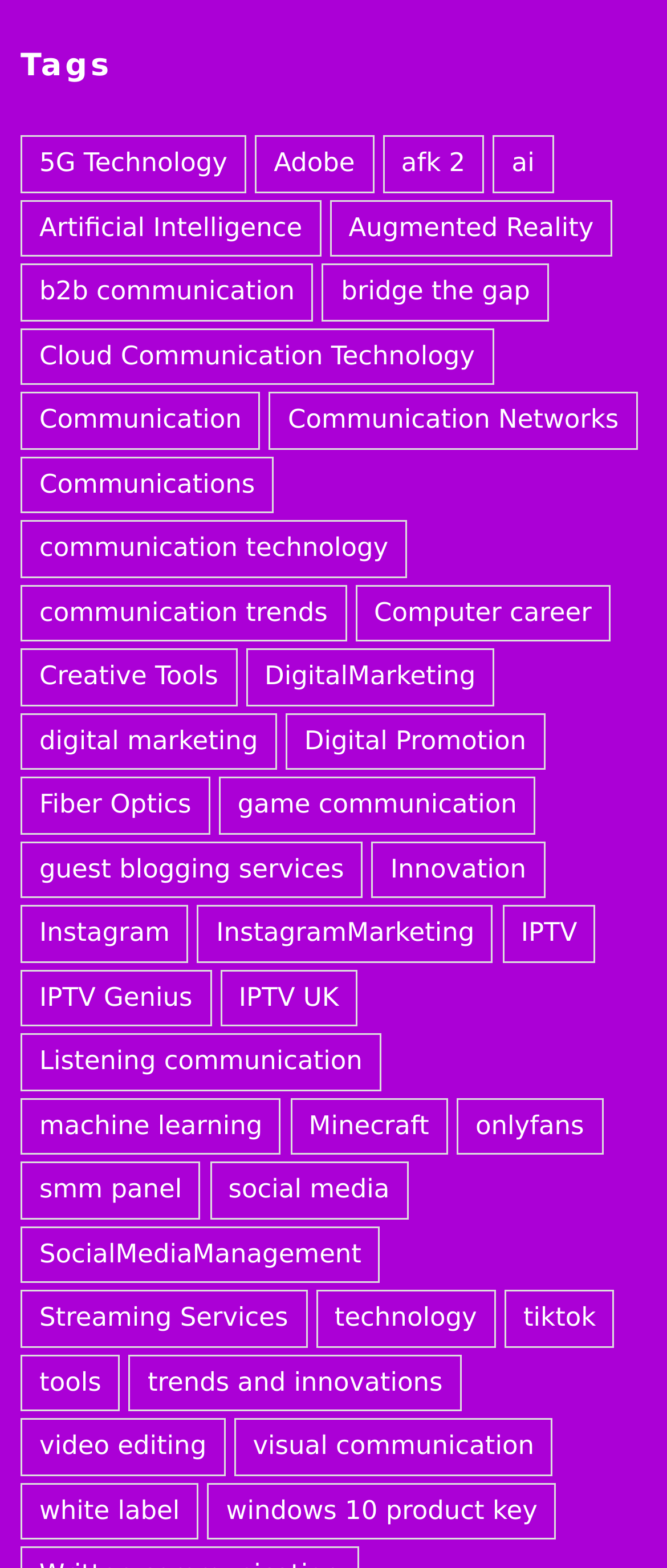What is the last tag listed?
Carefully examine the image and provide a detailed answer to the question.

The last tag listed is 'windows 10 product key' which is a link element with the ID 214, located at the bottom-left of the webpage with a bounding box coordinate of [0.311, 0.946, 0.834, 0.982].